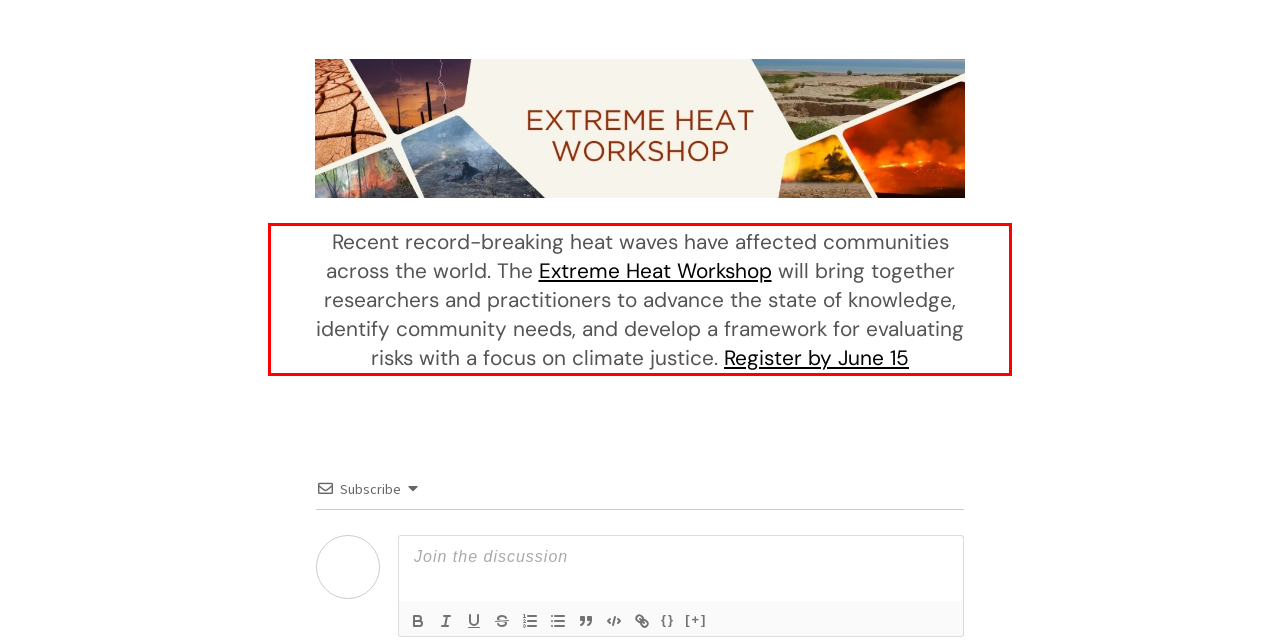You are given a screenshot with a red rectangle. Identify and extract the text within this red bounding box using OCR.

Recent record-breaking heat waves have affected communities across the world. The Extreme Heat Workshop will bring together researchers and practitioners to advance the state of knowledge, identify community needs, and develop a framework for evaluating risks with a focus on climate justice. Register by June 15